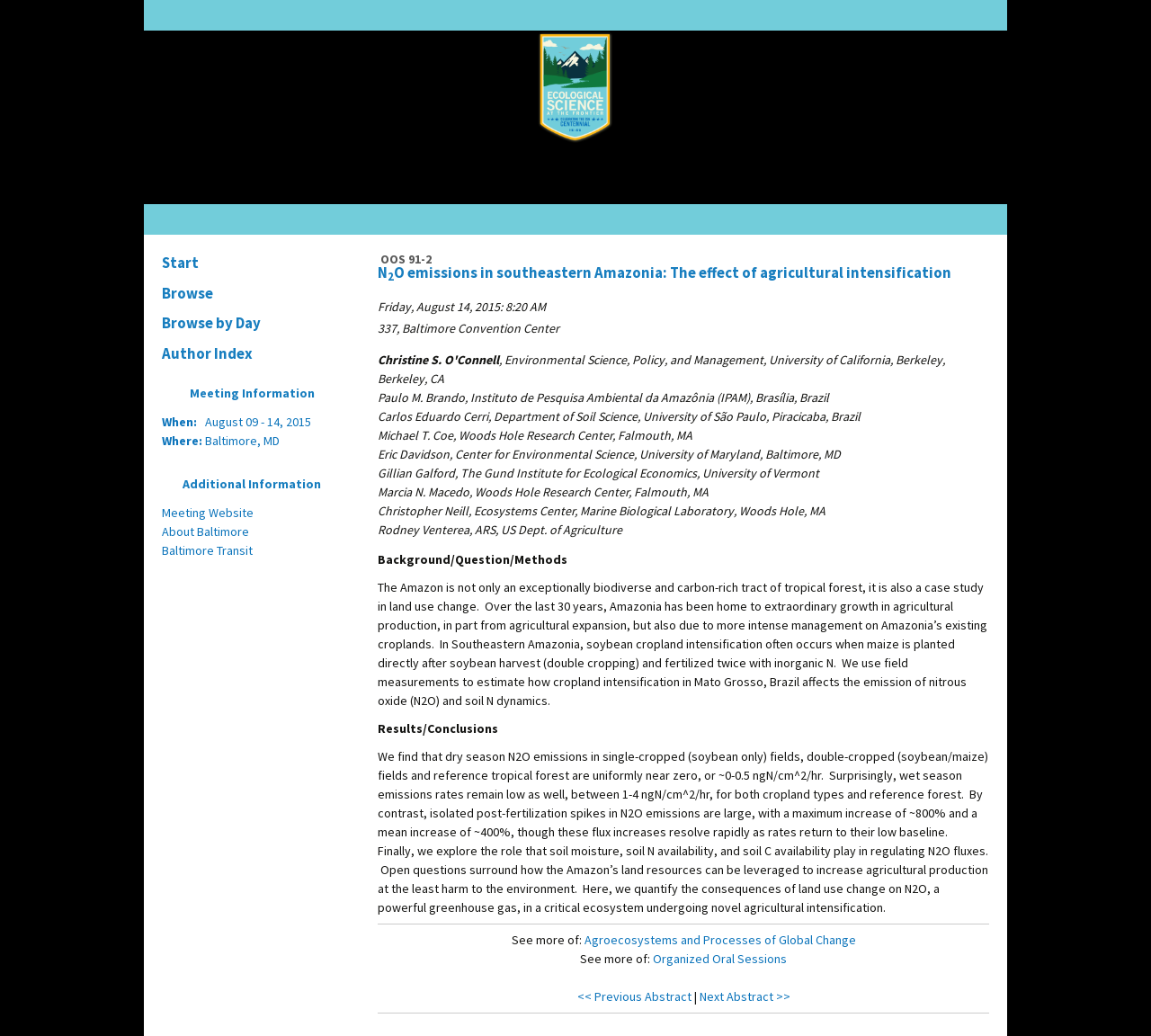Where is the meeting taking place?
Examine the webpage screenshot and provide an in-depth answer to the question.

I found the location of the meeting by looking at the 'Meeting Information' section, where it says 'Where: August 09 - 14, 2015' and 'Baltimore, MD' is listed as the location.